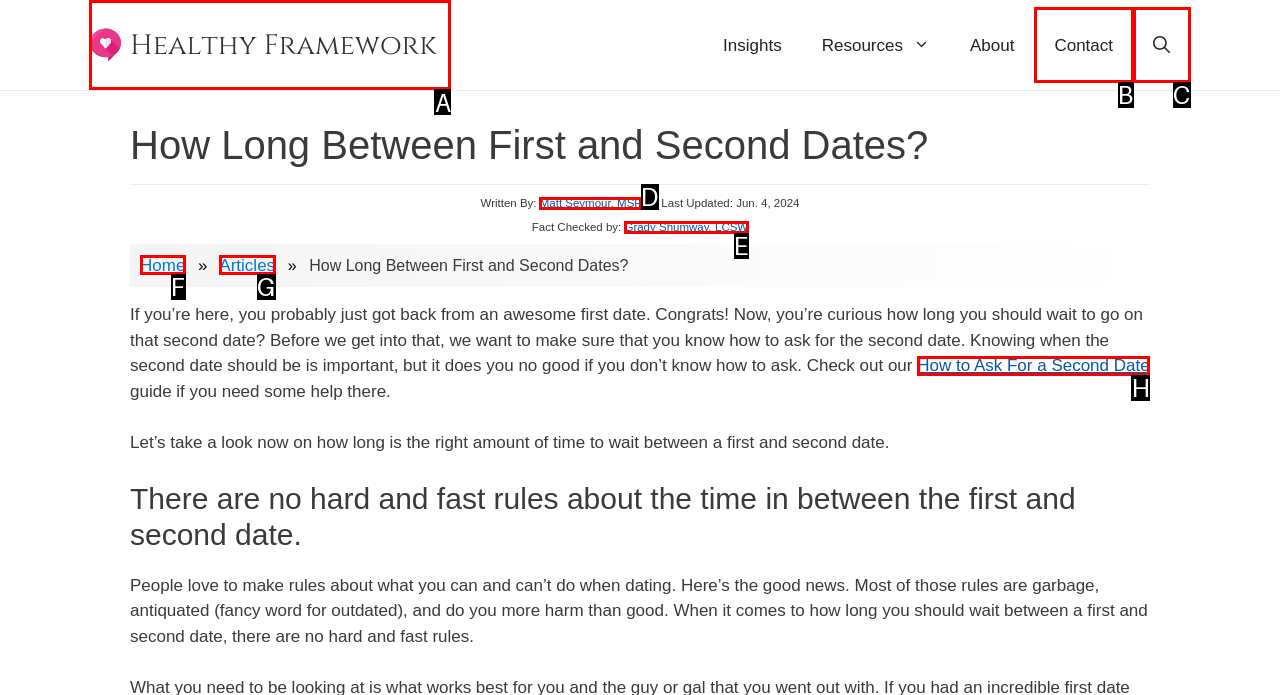Decide which letter you need to select to fulfill the task: Click the 'Healthy Framework' link
Answer with the letter that matches the correct option directly.

A